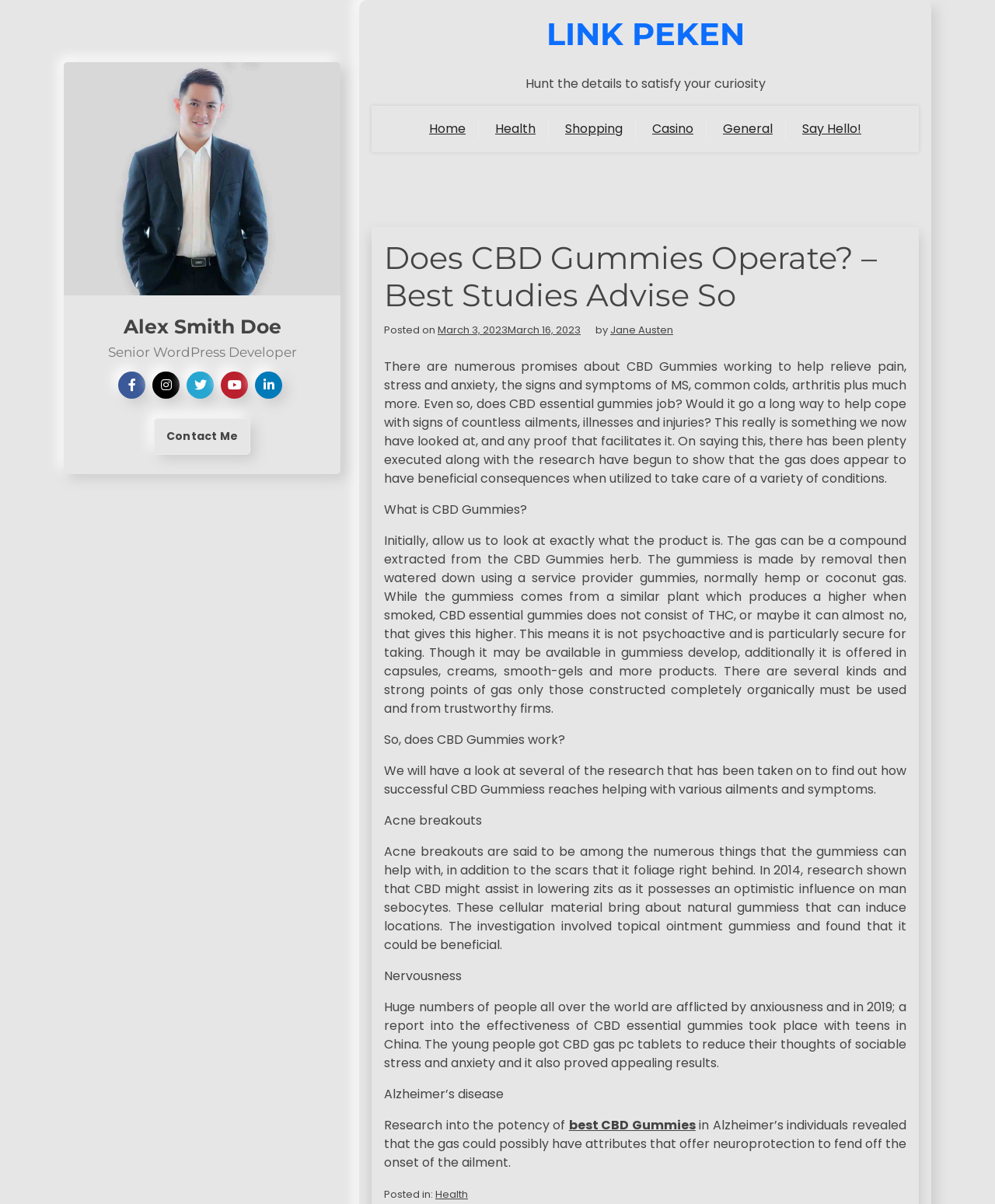What is the category of the article?
Please utilize the information in the image to give a detailed response to the question.

The category of the article can be found at the bottom of the webpage, in the 'Posted in:' section. The category is 'Health', which is a link.